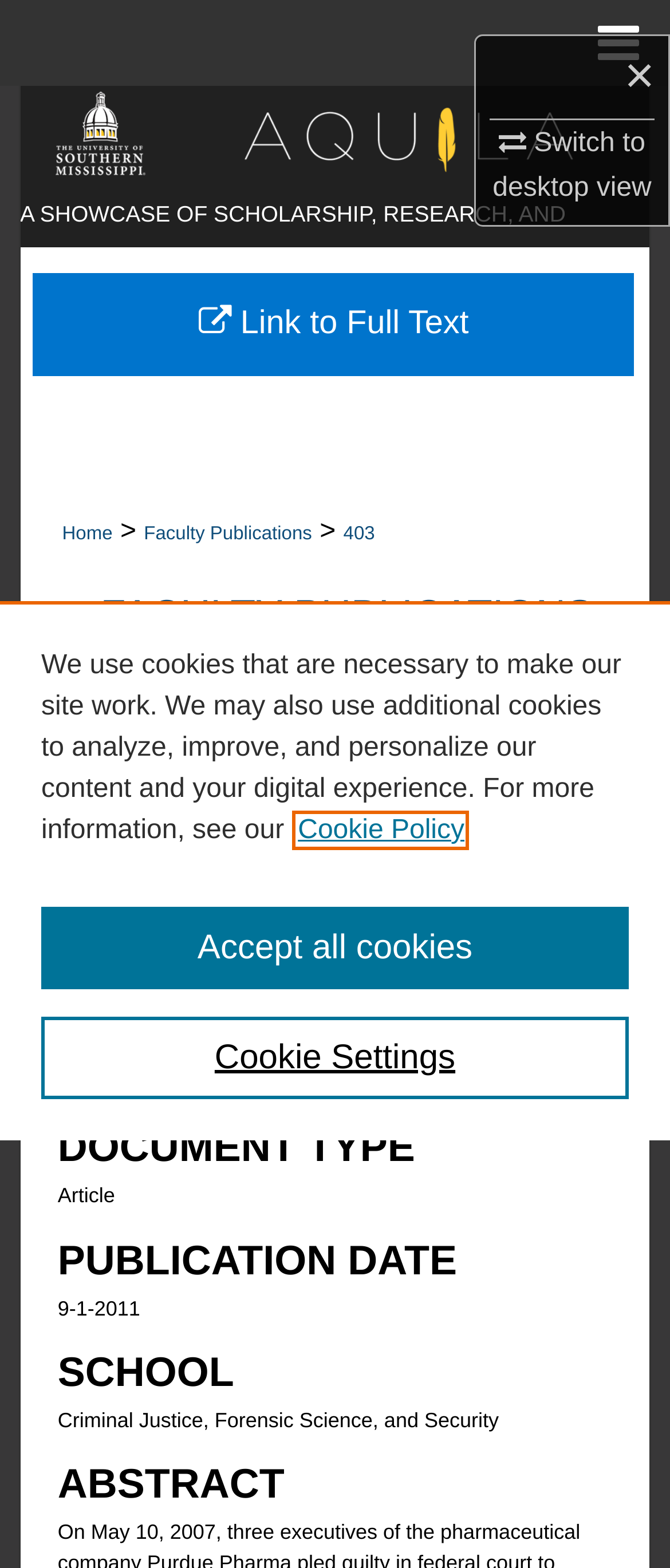Please identify the bounding box coordinates of the clickable element to fulfill the following instruction: "Search". The coordinates should be four float numbers between 0 and 1, i.e., [left, top, right, bottom].

[0.0, 0.055, 1.0, 0.11]